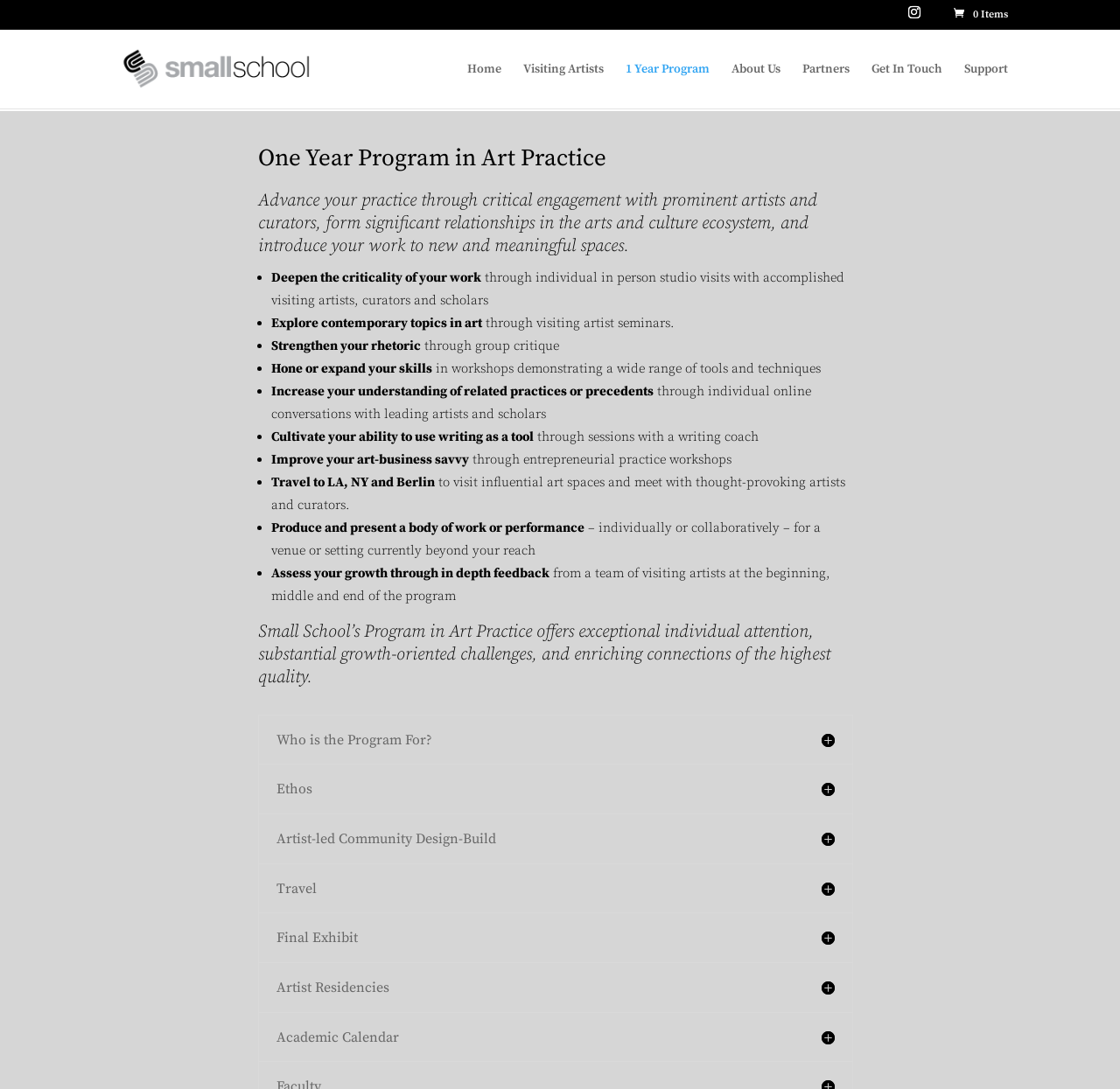How many items are listed under the program benefits?
Please give a well-detailed answer to the question.

I found the answer by counting the list marker elements (•) which are located under the heading element with the text 'One Year Program in Art Practice', and there are 10 list marker elements in total.